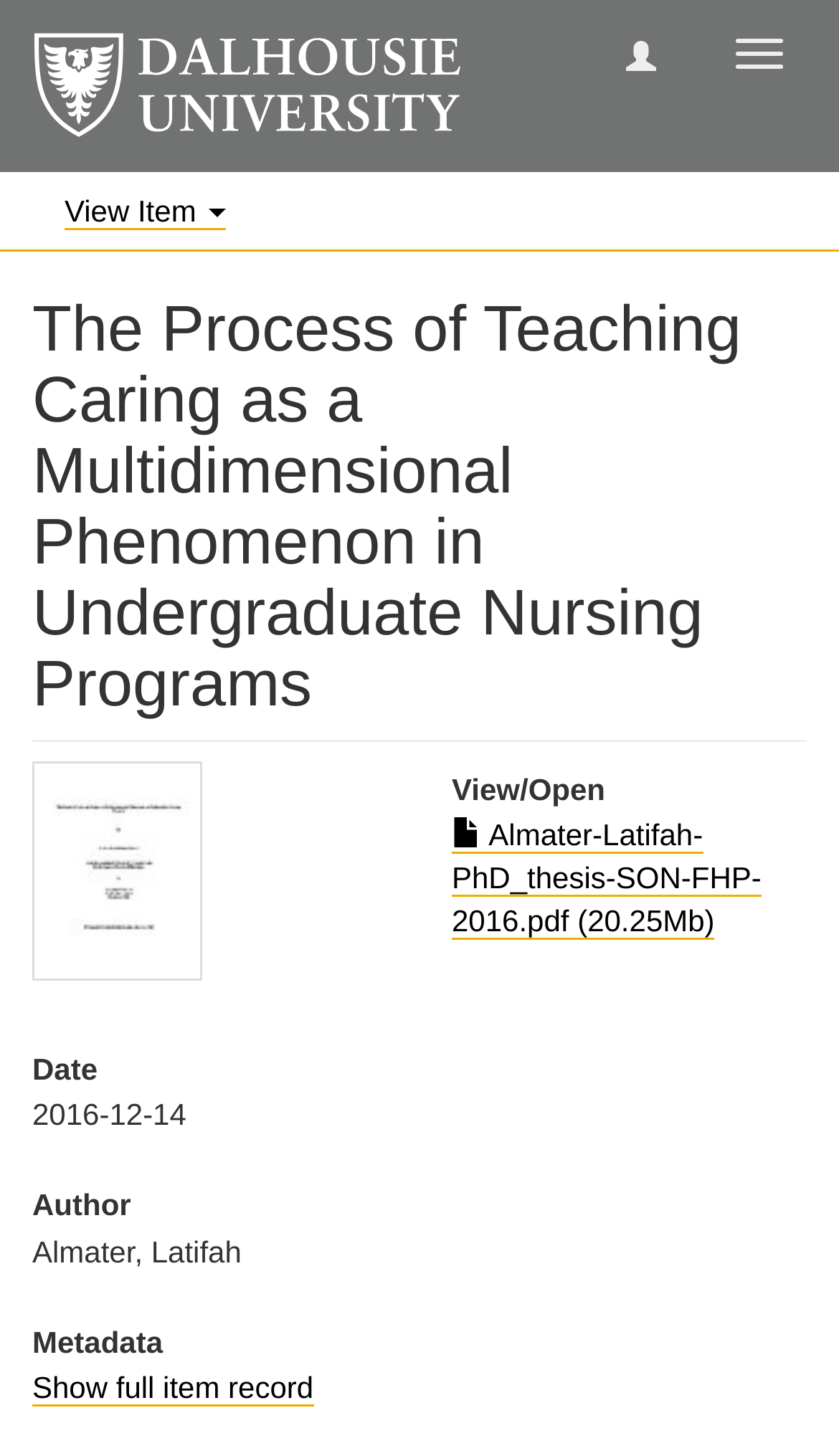How many buttons are there on the webpage?
Provide a detailed and extensive answer to the question.

I counted the number of button elements on the webpage and found three buttons: 'Toggle navigation', 'View Item', and another unnamed button.